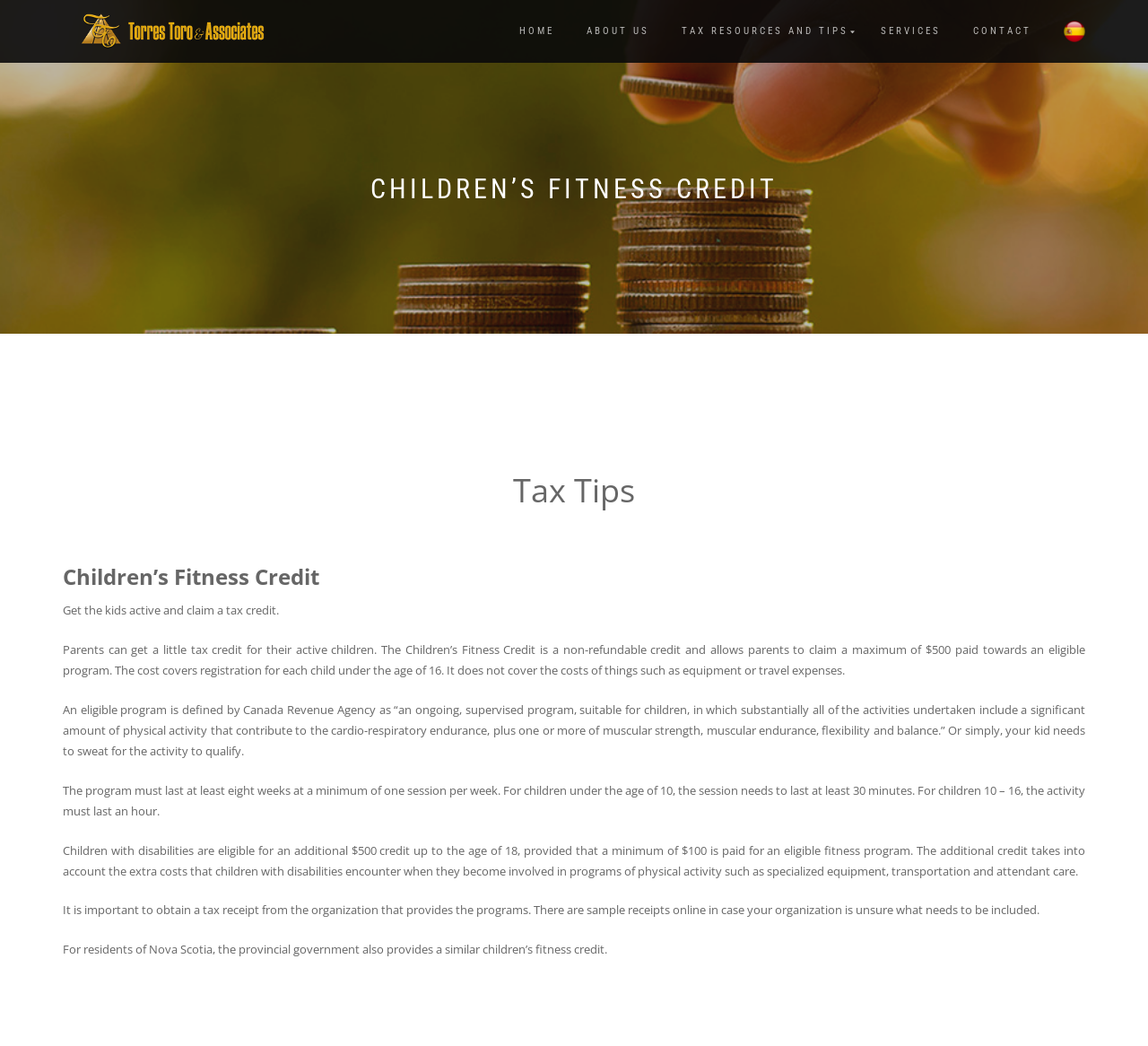What is the age limit for children with disabilities to be eligible for an additional credit?
Using the image as a reference, deliver a detailed and thorough answer to the question.

As stated on the webpage, children with disabilities are eligible for an additional $500 credit up to the age of 18, provided that a minimum of $100 is paid for an eligible fitness program.